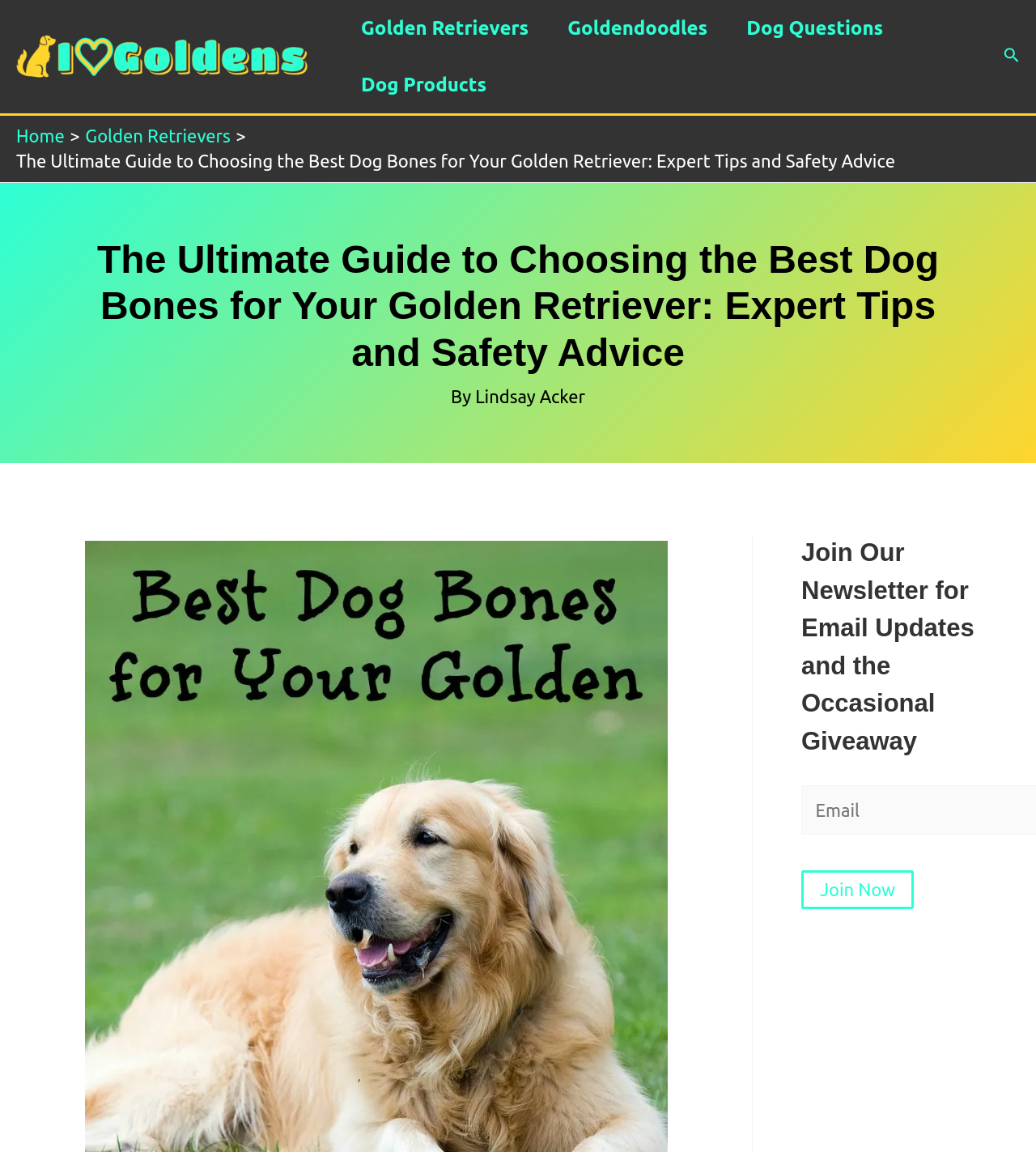Identify the bounding box coordinates for the UI element described as follows: "Lindsay Acker". Ensure the coordinates are four float numbers between 0 and 1, formatted as [left, top, right, bottom].

[0.459, 0.335, 0.565, 0.353]